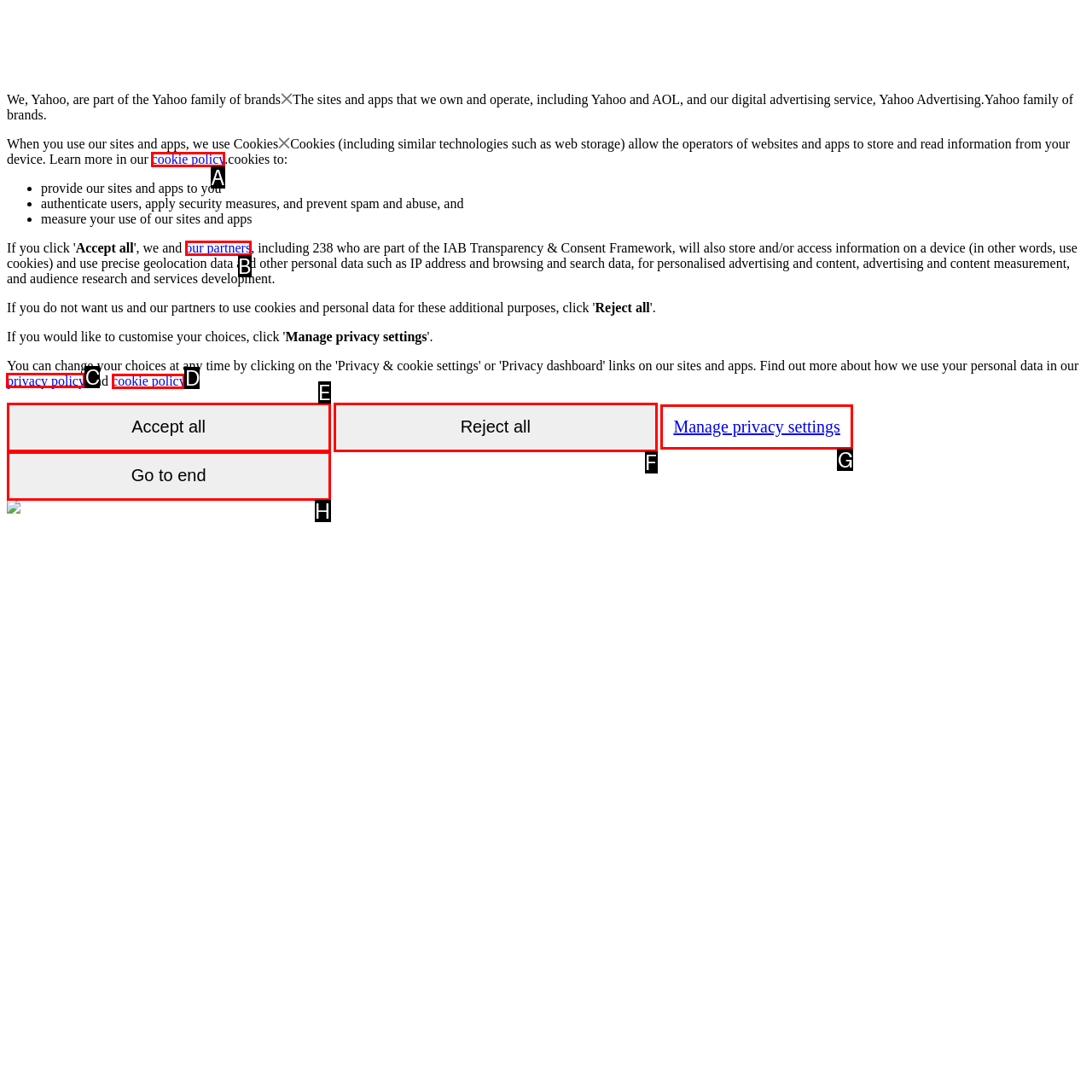Identify which HTML element to click to fulfill the following task: Go to the 'privacy policy'. Provide your response using the letter of the correct choice.

C